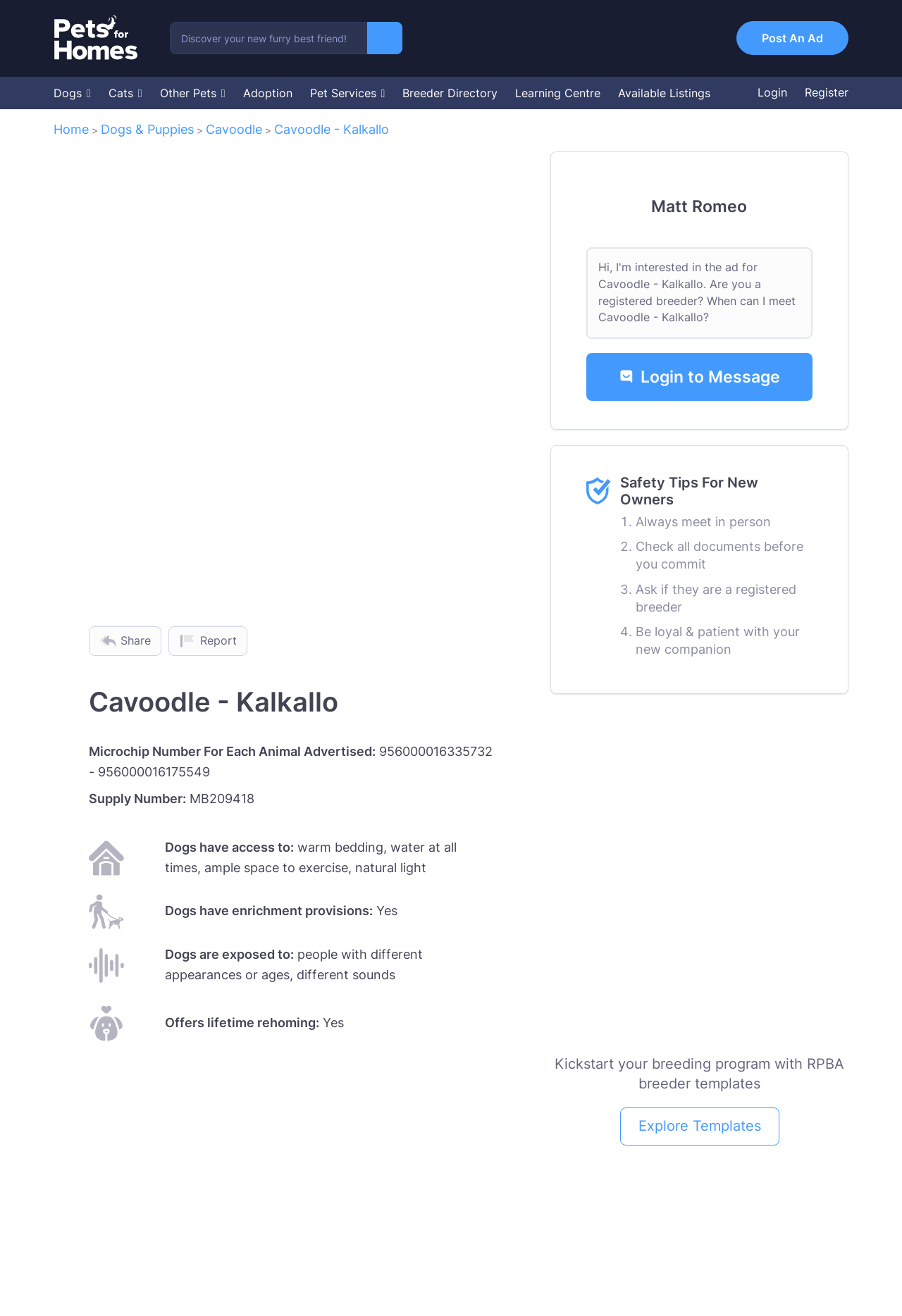Analyze the image and deliver a detailed answer to the question: What is the name of the person who posted the ad?

The name of the person who posted the ad is Matt Romeo, which is mentioned in the link 'Matt Romeo' and the heading 'Matt Romeo'.